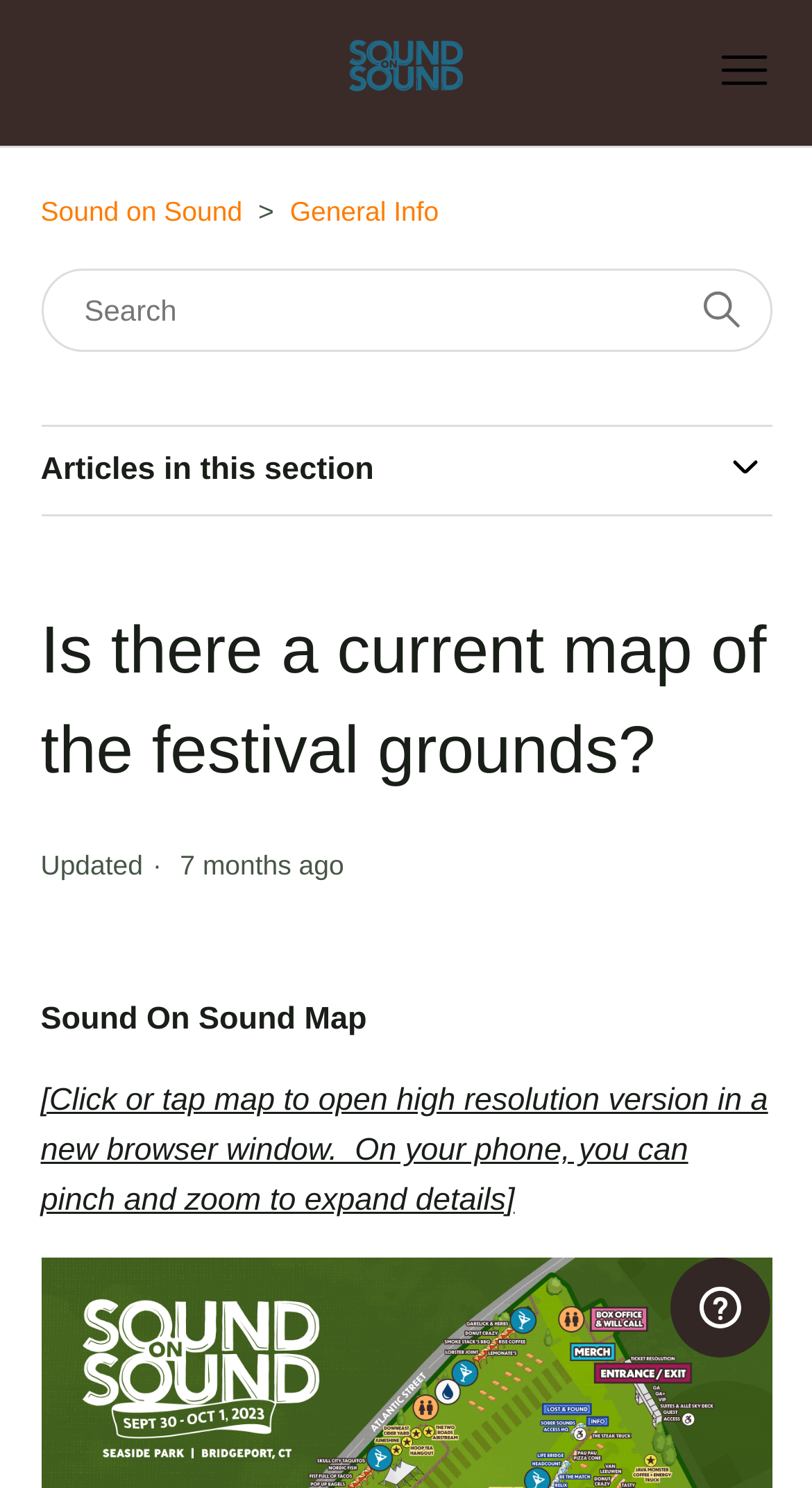Convey a detailed summary of the webpage, mentioning all key elements.

The webpage is about Sound on Sound, a festival, and it provides information about the festival grounds. At the top left, there is a link to the Sound on Sound Help Center home page, accompanied by an image. Next to it, on the top right, is a button to toggle the navigation menu. 

Below the top section, there is a navigation menu with two list items: "Sound on Sound" and "General Info". The navigation menu is on the left side of the page, and it takes up about a quarter of the page's width. 

On the right side of the navigation menu, there is a search bar that spans almost the entire width of the page. Above the search bar, there is a small image. 

The main content of the page is divided into sections. The first section has a heading that asks "Is there a current map of the festival grounds?" and provides an updated timestamp of "2023-09-30 17:23", which is about 7 months ago. 

Below the heading, there is a text that says "Sound On Sound Map" and a description that instructs users to click or tap the map to open a high-resolution version in a new browser window. On mobile devices, users can pinch and zoom to expand details. 

At the bottom right of the page, there is an iframe that opens a widget with more information.